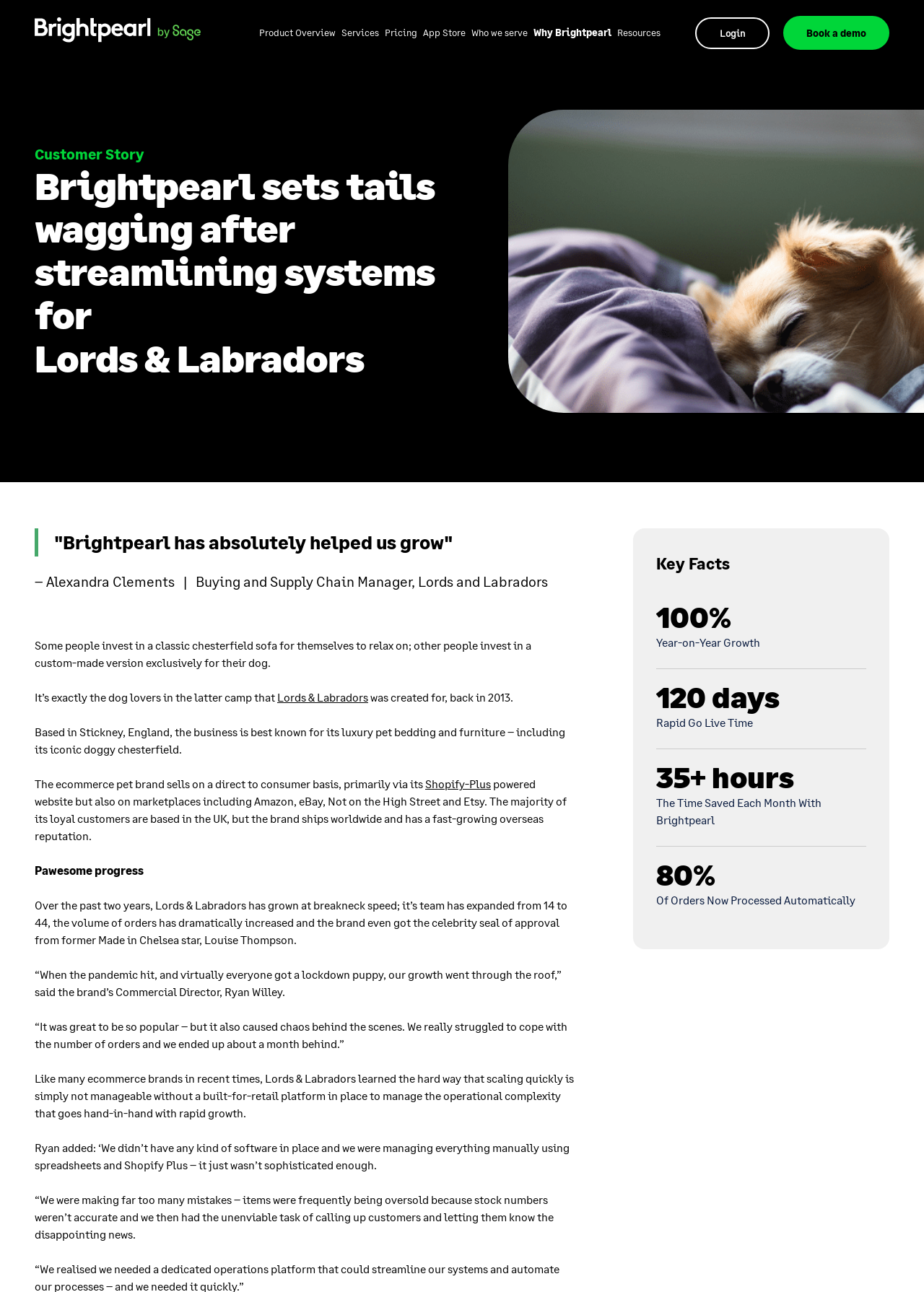Reply to the question with a single word or phrase:
What percentage of orders are now processed automatically with Brightpearl?

80%